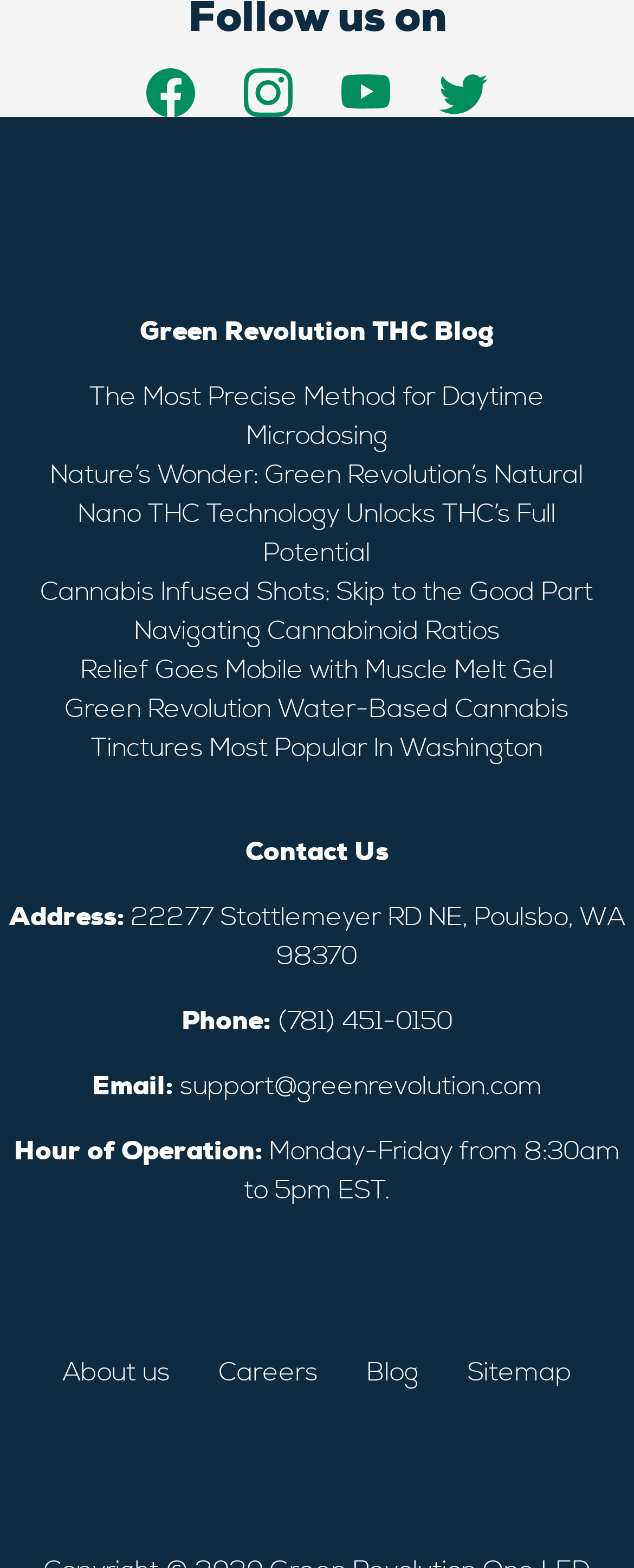Can you find the bounding box coordinates for the element that needs to be clicked to execute this instruction: "Follow us on Facebook"? The coordinates should be given as four float numbers between 0 and 1, i.e., [left, top, right, bottom].

[0.231, 0.044, 0.308, 0.075]